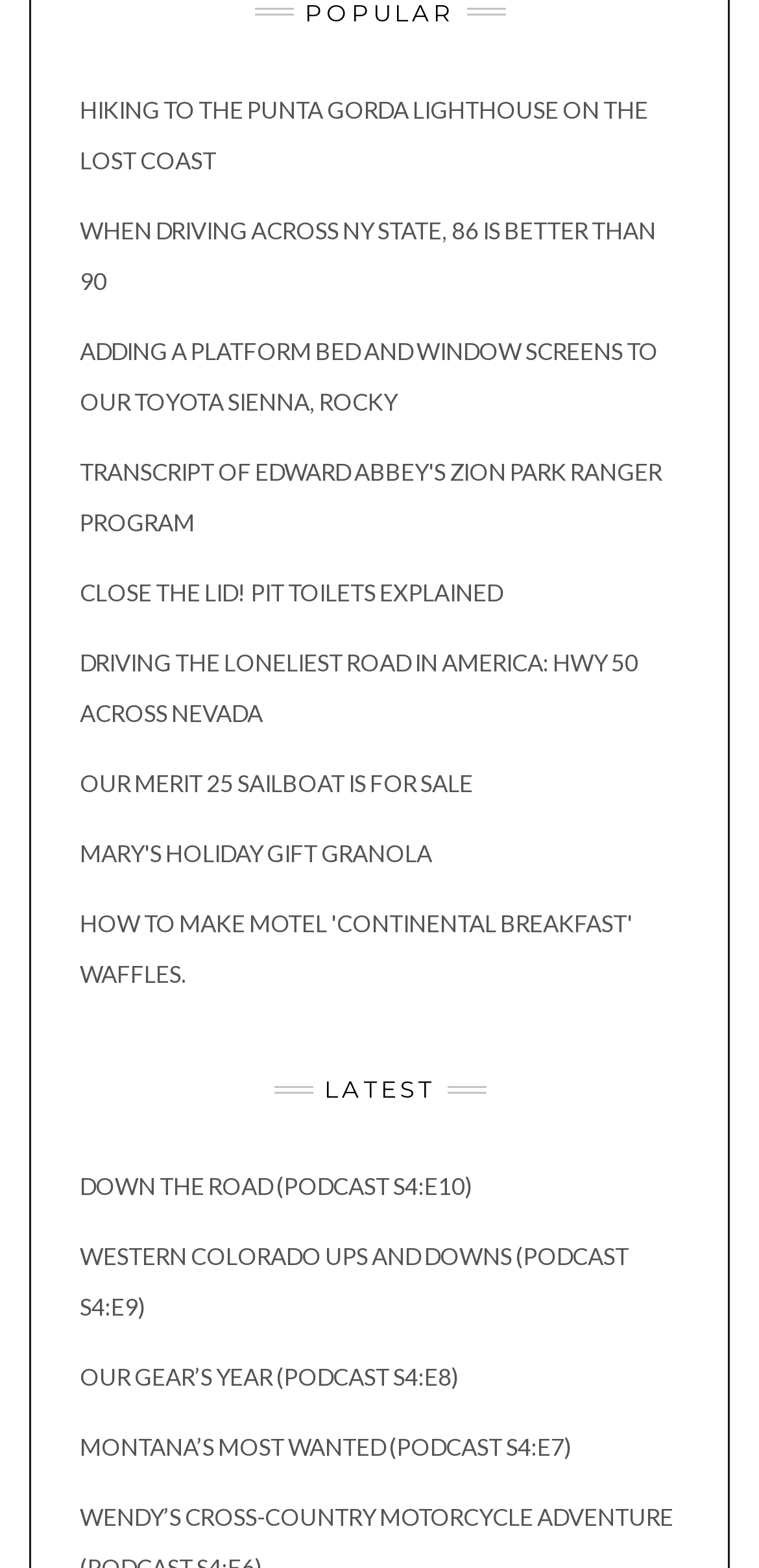Provide a brief response in the form of a single word or phrase:
What is the title of the section above the podcast links?

LATEST